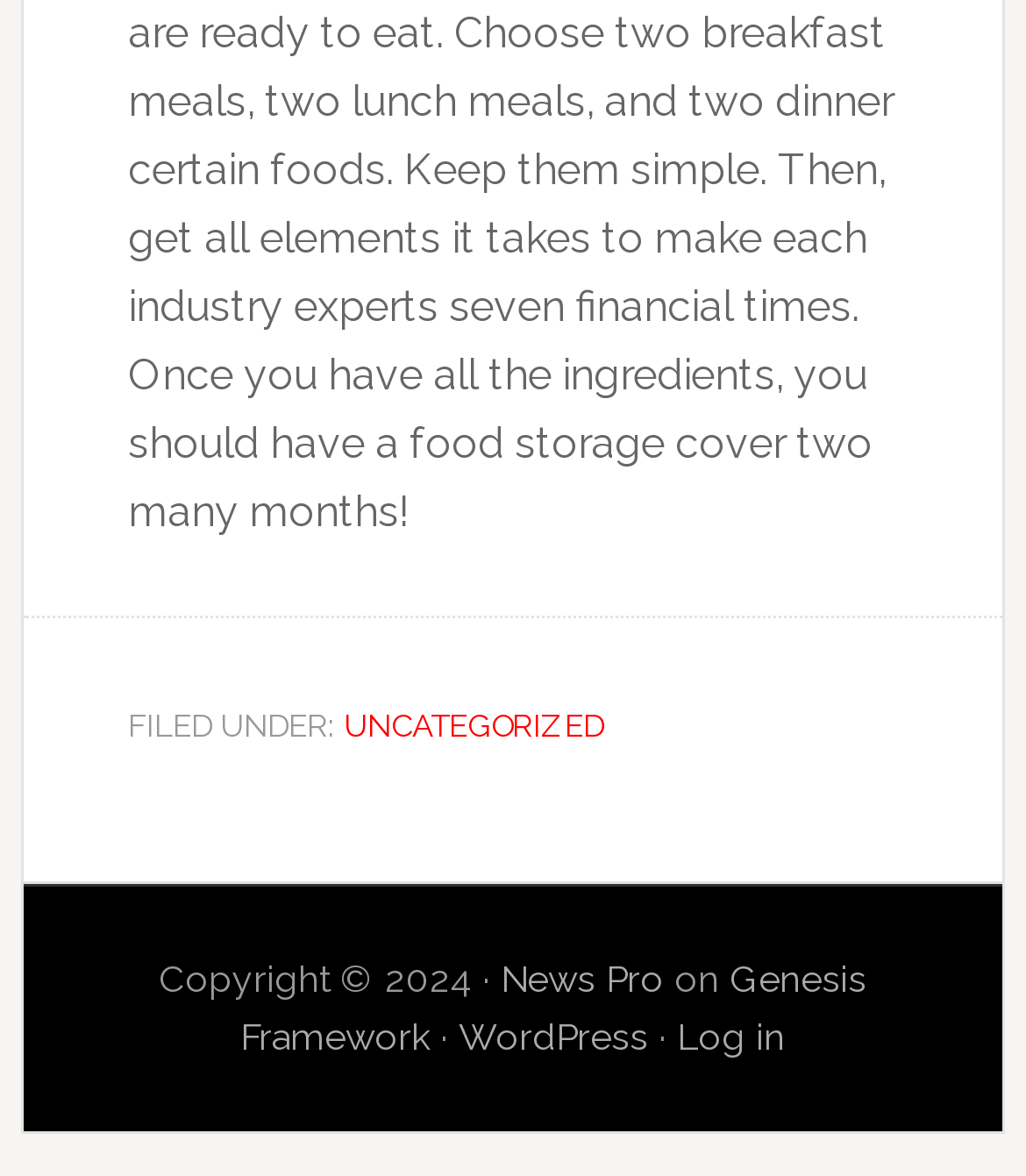Give a one-word or one-phrase response to the question: 
What is the copyright year of the website?

2024